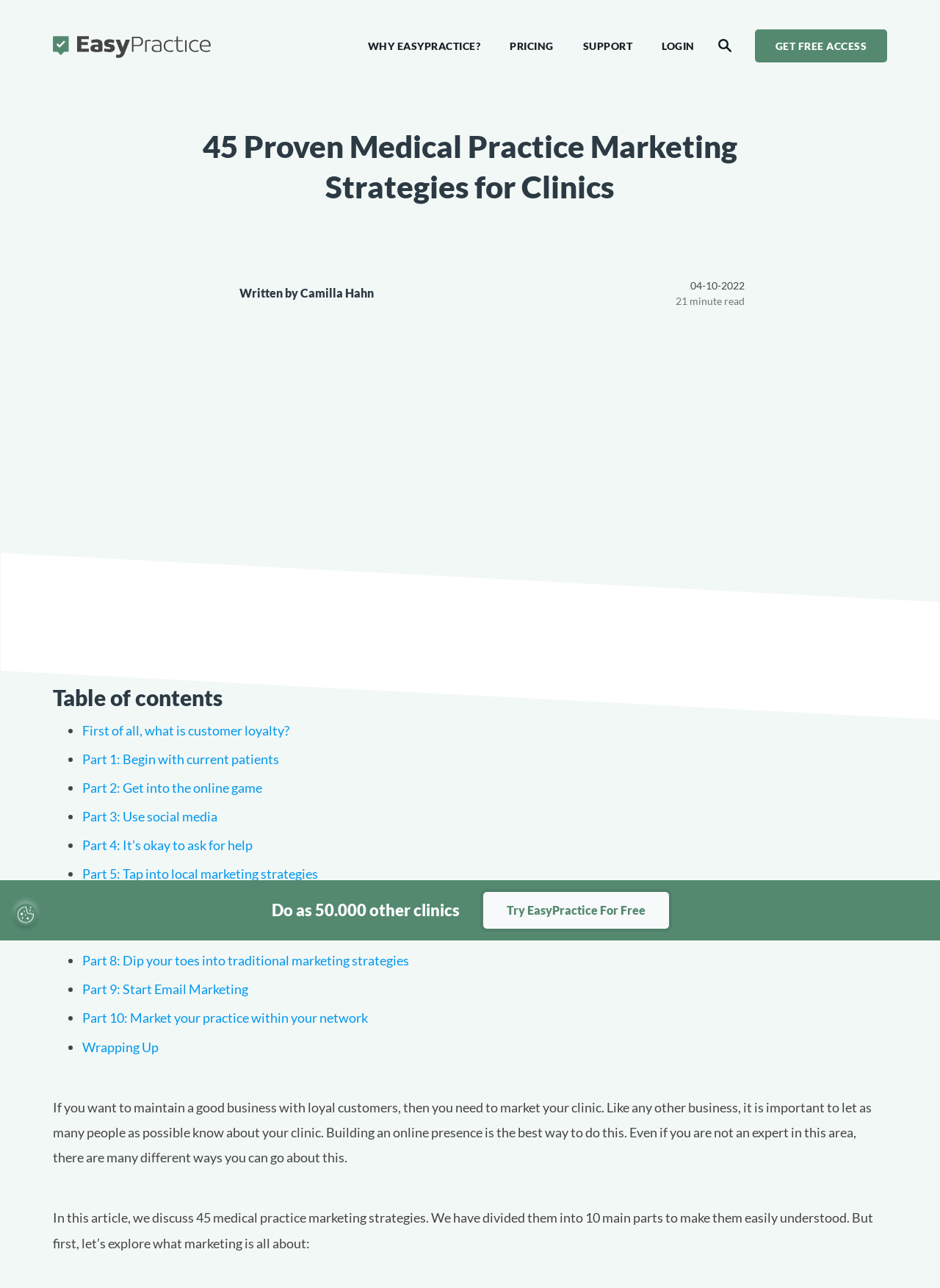Determine the bounding box for the UI element as described: "Try EasyPractice For Free". The coordinates should be represented as four float numbers between 0 and 1, formatted as [left, top, right, bottom].

[0.514, 0.693, 0.711, 0.721]